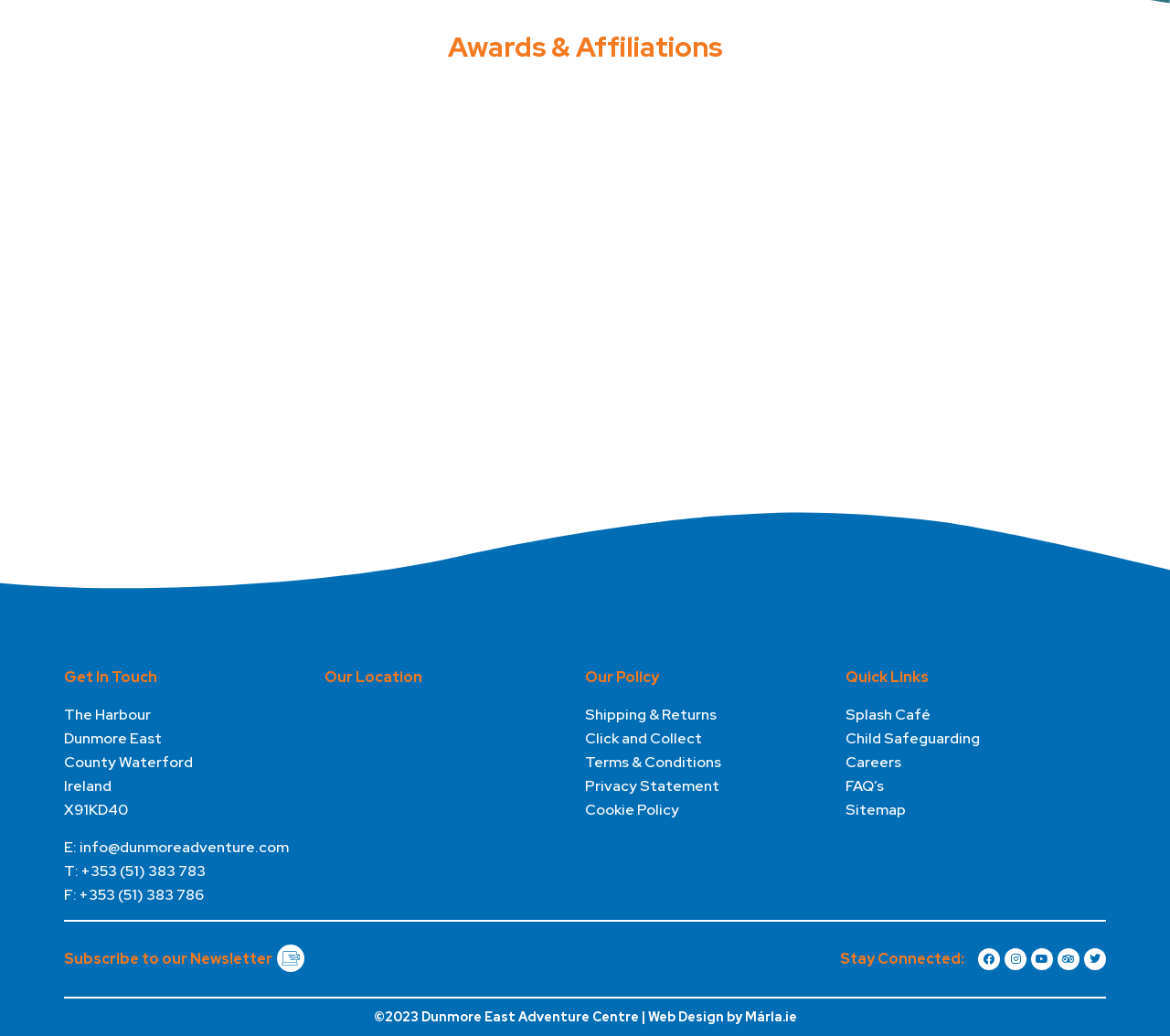Can you determine the bounding box coordinates of the area that needs to be clicked to fulfill the following instruction: "Get in touch with The Harbour"?

[0.055, 0.681, 0.129, 0.699]